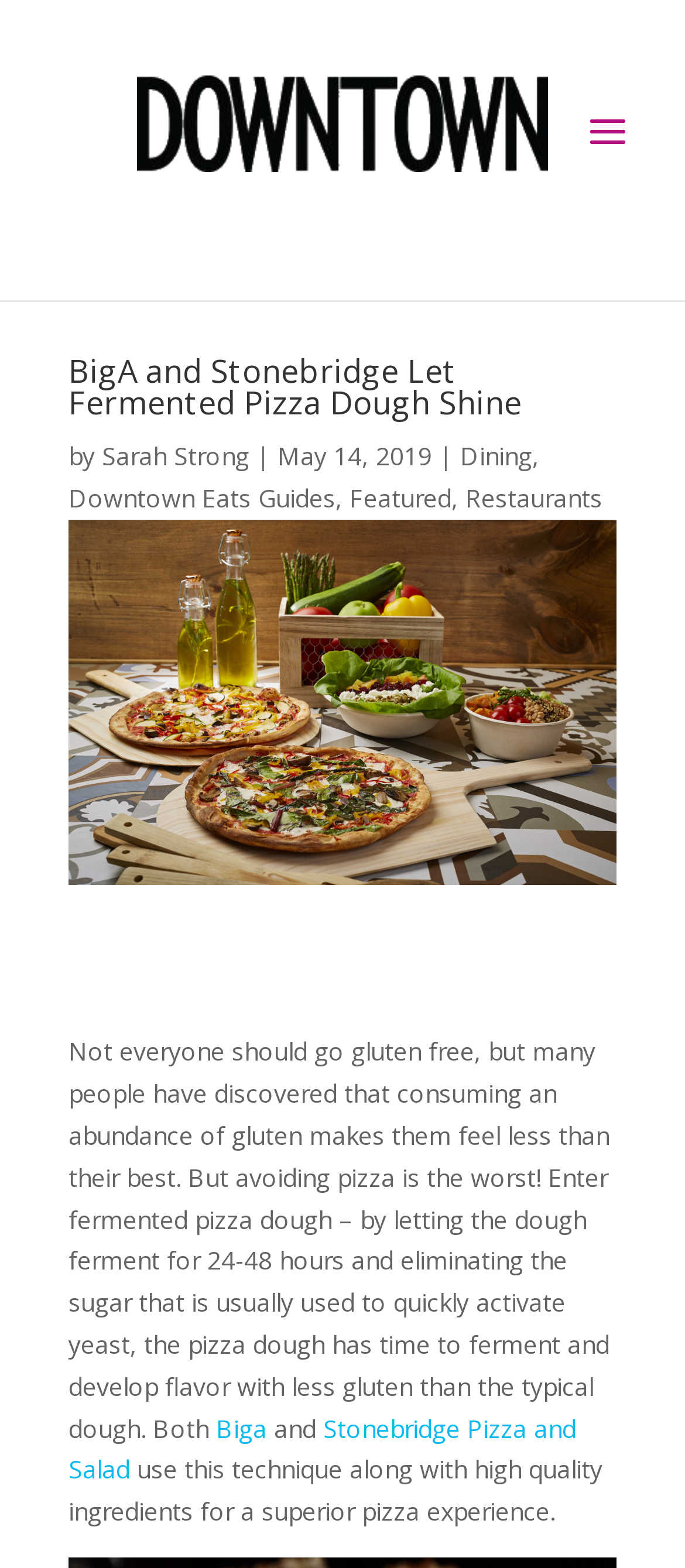Using the information in the image, could you please answer the following question in detail:
What is the date of the article?

The date of the article can be found in the text, where it says 'May 14, 2019'.